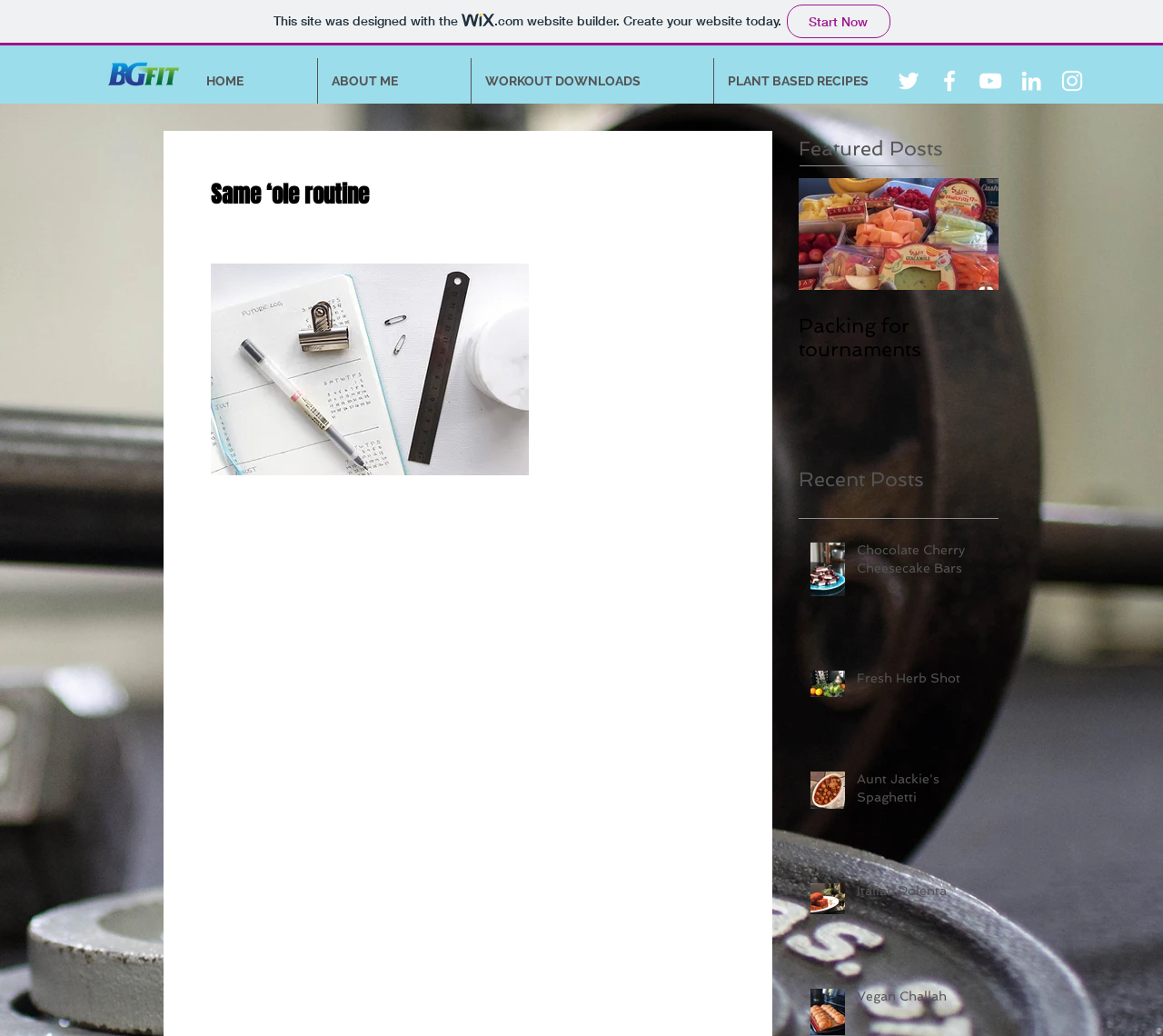Locate the bounding box coordinates of the clickable area to execute the instruction: "Click the 'HOME' link". Provide the coordinates as four float numbers between 0 and 1, represented as [left, top, right, bottom].

[0.166, 0.056, 0.273, 0.1]